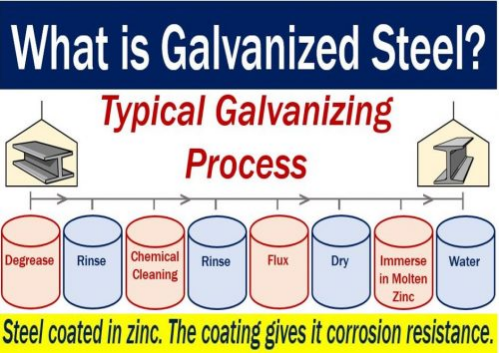How many steps are involved in the galvanizing process?
Observe the image and answer the question with a one-word or short phrase response.

8